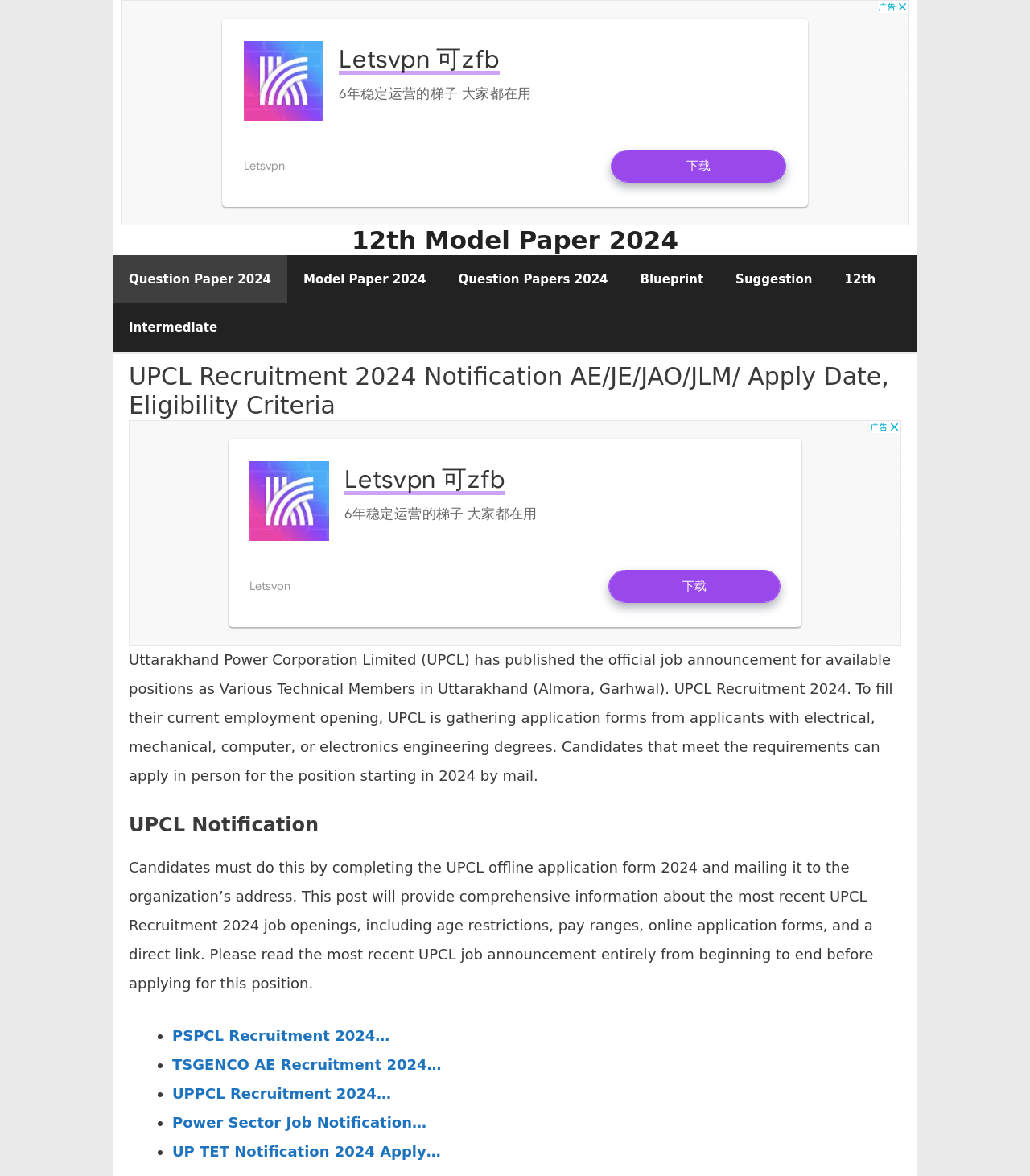Determine the bounding box coordinates of the clickable region to execute the instruction: "Click on the '12th Model Paper 2024' link". The coordinates should be four float numbers between 0 and 1, denoted as [left, top, right, bottom].

[0.341, 0.192, 0.659, 0.216]